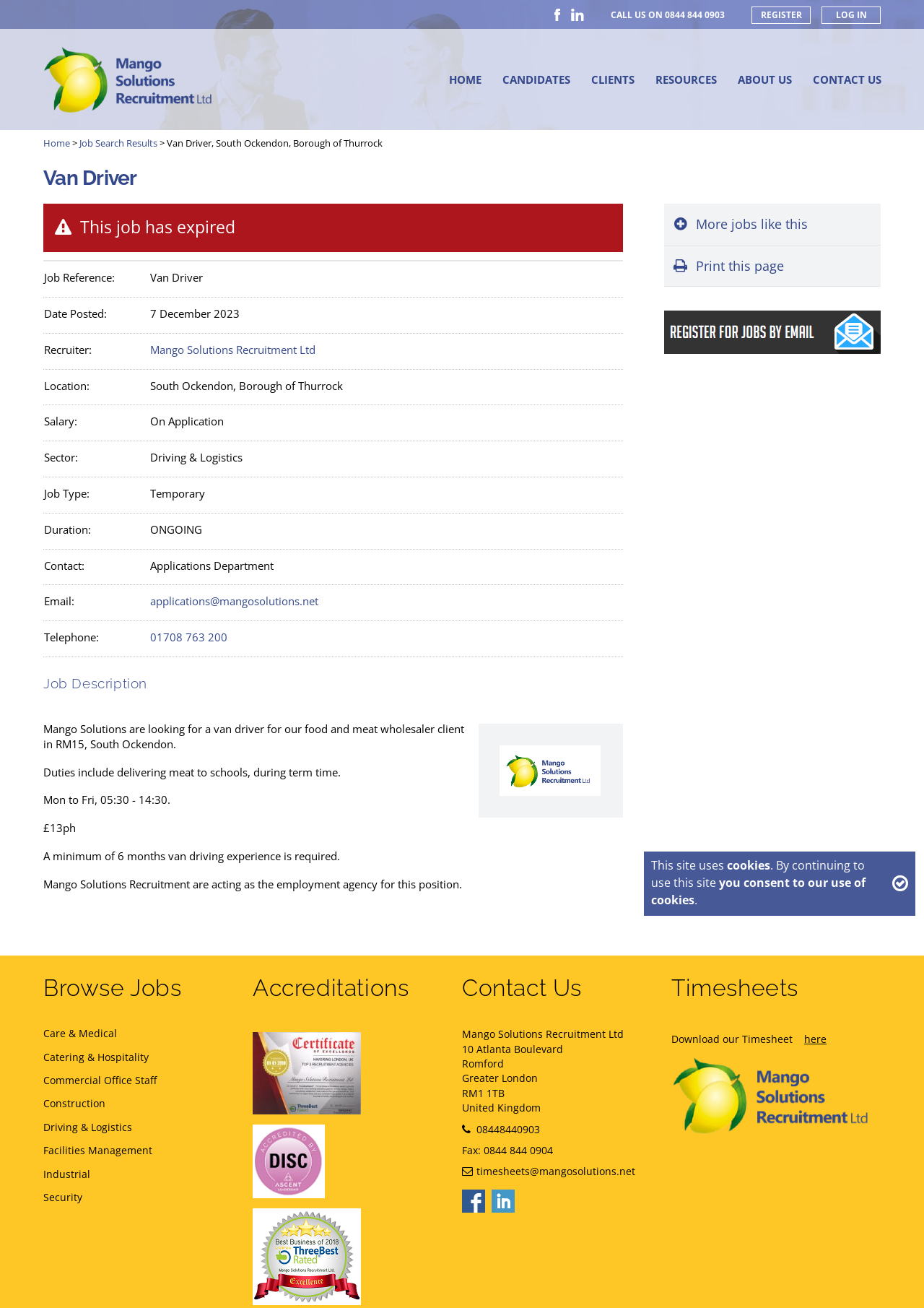Find the bounding box coordinates of the area to click in order to follow the instruction: "Click on the 'HOME' link".

[0.486, 0.054, 0.521, 0.067]